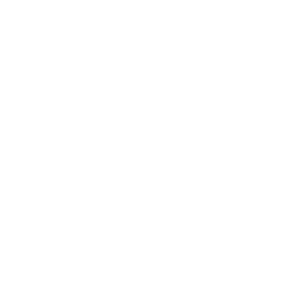What type of applications does the LE1-D Magnetic Starter provide reliability in?
Look at the image and respond with a single word or a short phrase.

Switching applications